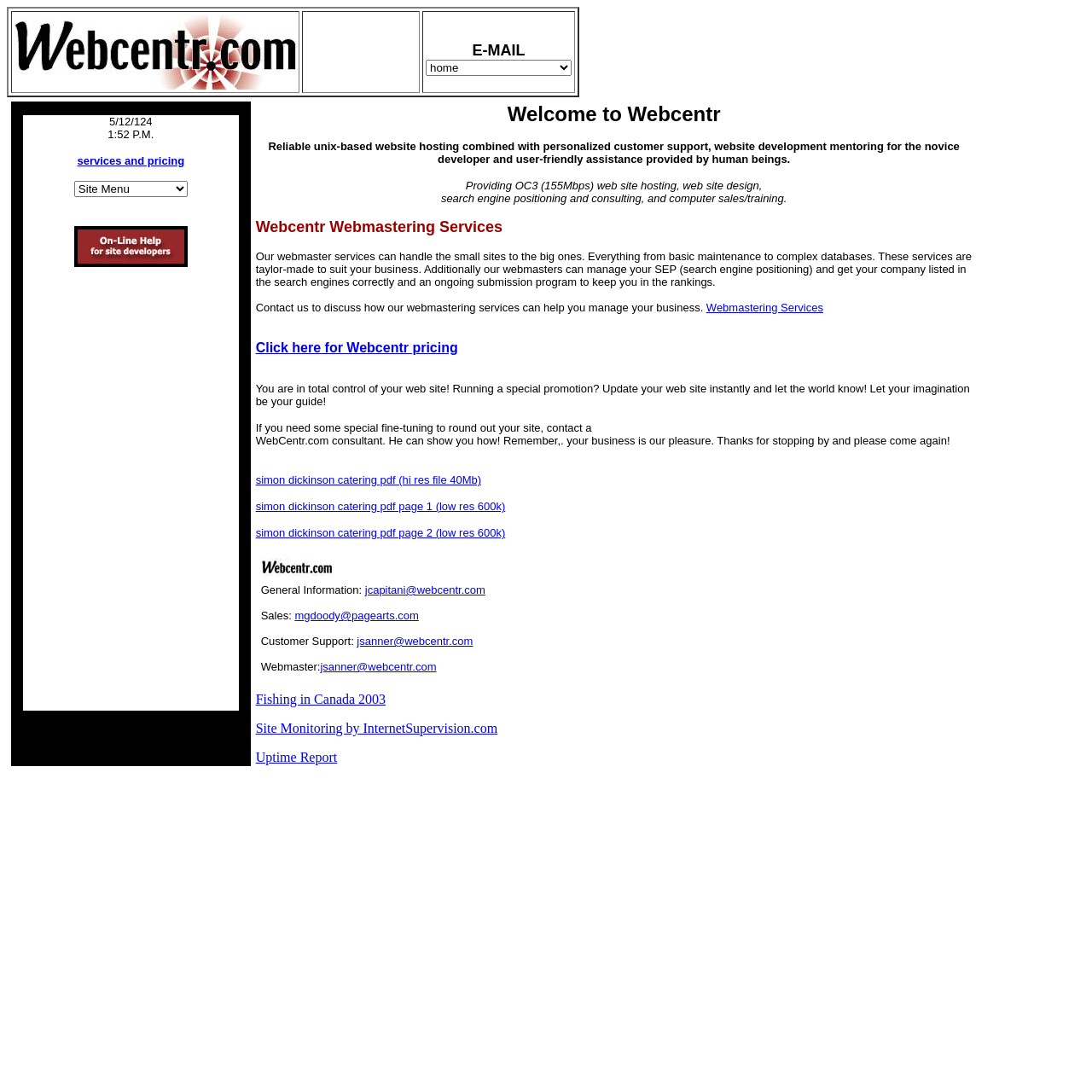Respond with a single word or short phrase to the following question: 
What is the company name mentioned on the webpage?

Webcentr